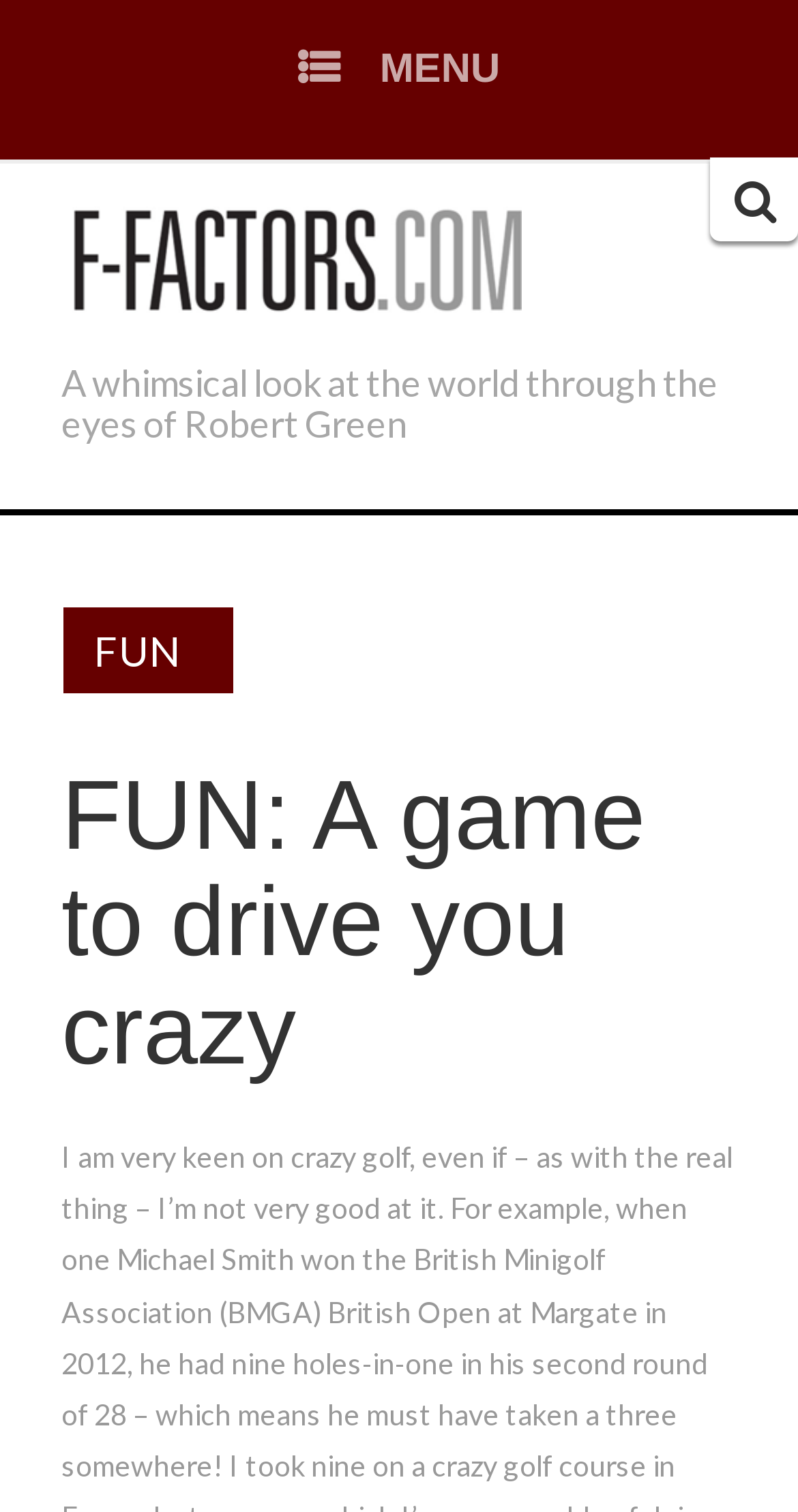Identify the bounding box for the described UI element. Provide the coordinates in (top-left x, top-left y, bottom-right x, bottom-right y) format with values ranging from 0 to 1: Fun

[0.079, 0.401, 0.292, 0.458]